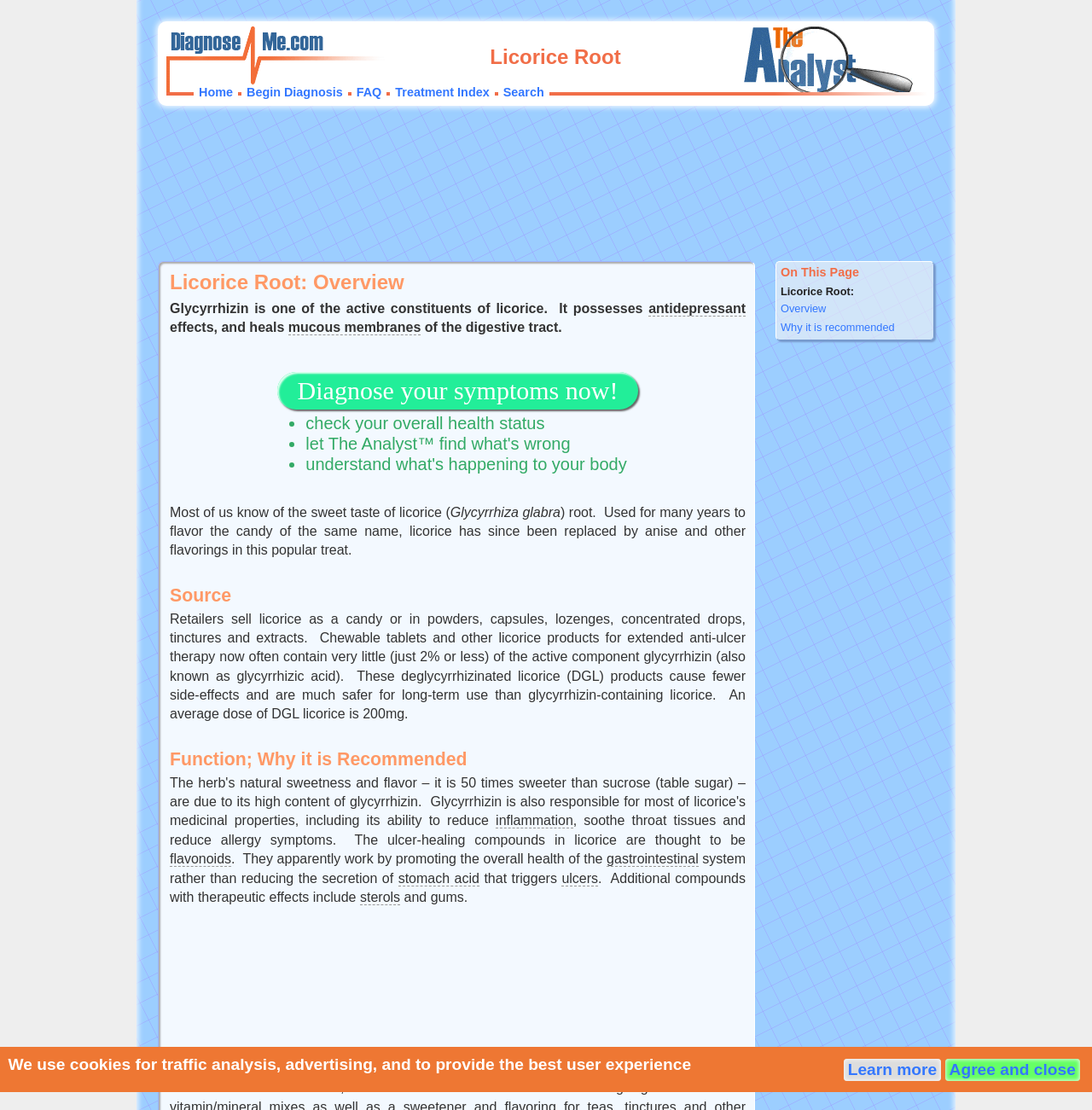Please determine the bounding box coordinates for the element that should be clicked to follow these instructions: "Search for something".

[0.461, 0.077, 0.498, 0.089]